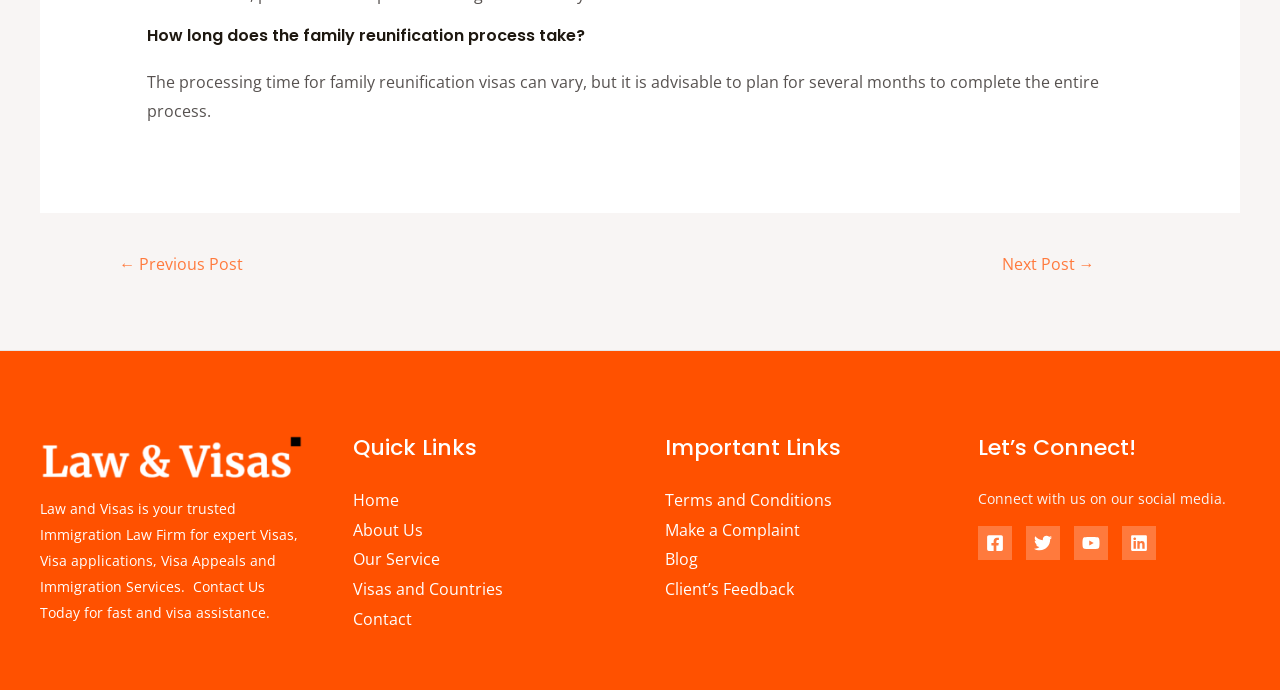What is the name of the law firm?
Could you please answer the question thoroughly and with as much detail as possible?

The name of the law firm is mentioned in the footer widget 1, which states 'Law and Visas is your trusted Immigration Law Firm for expert Visas, Visa applications, Visa Appeals and Immigration Services.'